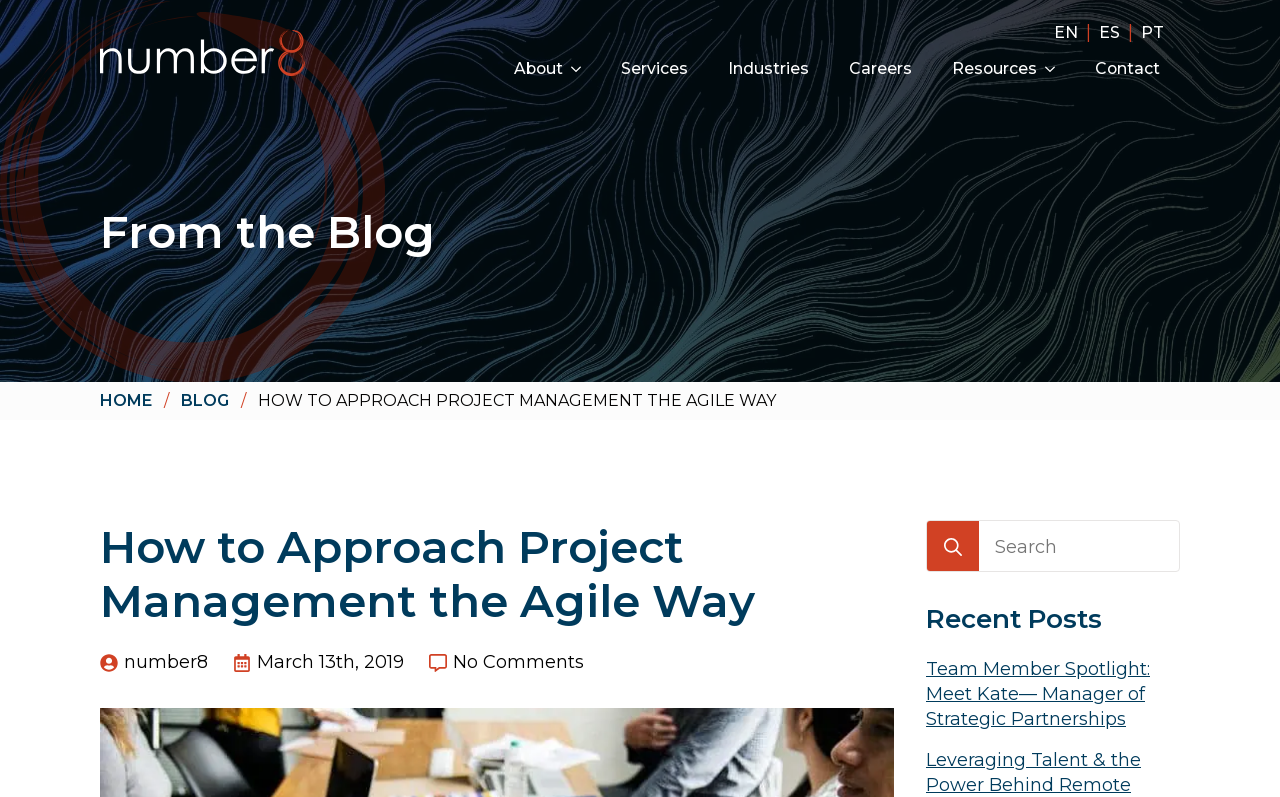Provide an in-depth caption for the contents of the webpage.

The webpage is about Agile project management, specifically highlighting its applications in various industries. At the top left corner, there is a logo of Number8 IT Consulting Software Development, accompanied by a figure element. On the top right corner, there are language options, including EN, ES, and PT.

The main navigation menu is situated below the language options, featuring links to About, Services, Industries, Careers, Resources, and Contact. Some of these links have submenus, indicated by buttons.

Below the navigation menu, there is a section titled "From the Blog", which appears to be a blog post preview area. The first blog post is titled "How to Approach Project Management the Agile Way", accompanied by a brief description and a few icons. The post's metadata, including the date "March 13th, 2019" and "No Comments", is displayed below the title.

On the right side of the blog post preview, there is a search bar with a button and a placeholder text "Search for:". Below the search bar, there is a heading "Recent Posts" followed by a link to another blog post titled "Team Member Spotlight: Meet Kate— Manager of Strategic Partnerships".

Throughout the webpage, there are no prominent images, but rather icons and graphics used to supplement the text content. The overall structure of the webpage is organized, with clear headings and concise text, making it easy to navigate and understand.